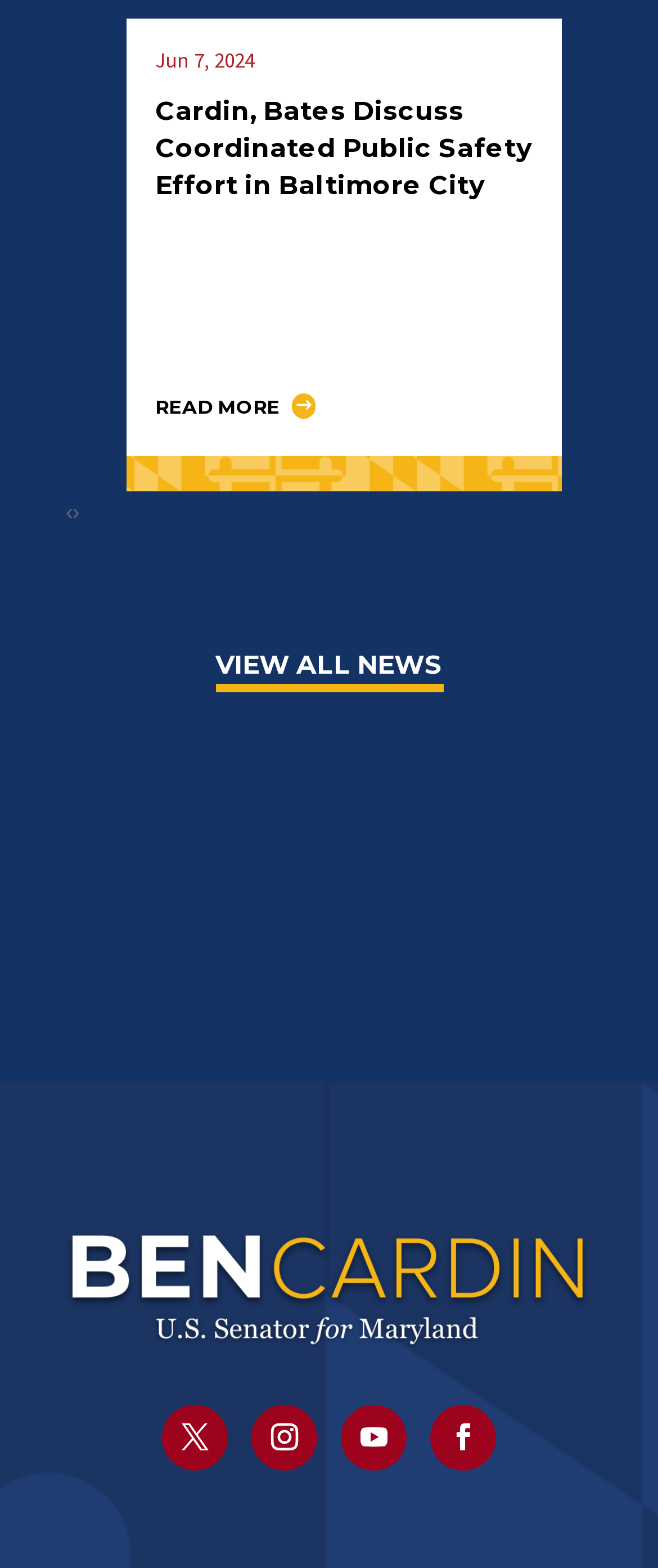Please give the bounding box coordinates of the area that should be clicked to fulfill the following instruction: "Go to previous page". The coordinates should be in the format of four float numbers from 0 to 1, i.e., [left, top, right, bottom].

[0.1, 0.314, 0.11, 0.339]